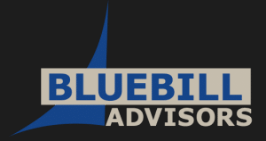Describe in detail everything you see in the image.

The image displays the logo of "Bluebill Advisors," characterized by a sleek and modern design. The logo features bold blue typography spelling out "BLUEBILL" prominently at the top, complemented by the word "ADVISORS" placed just below in a lighter tone. A distinctive blue graphical element, resembling a stylized sail or wave, adds a dynamic touch to the composition, enhancing its contemporary aesthetic. The background is a clean, contrasting color that helps the logo stand out, reinforcing the brand's professional image. This visual is part of the footer section on a webpage, signifying the company's identity and presence in the advisory sector.